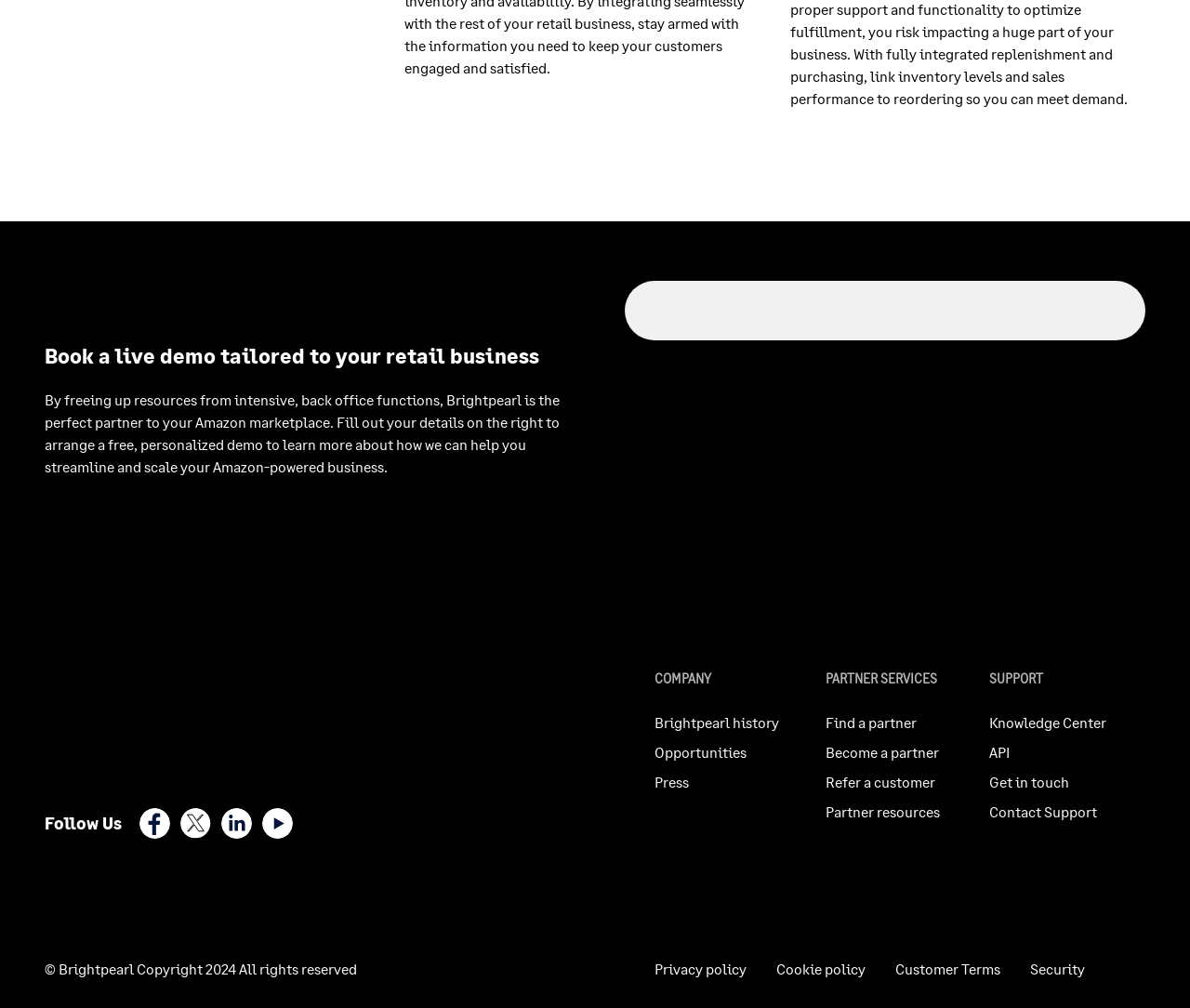What are the main categories listed on the webpage?
Based on the image, provide a one-word or brief-phrase response.

COMPANY, PARTNER SERVICES, SUPPORT